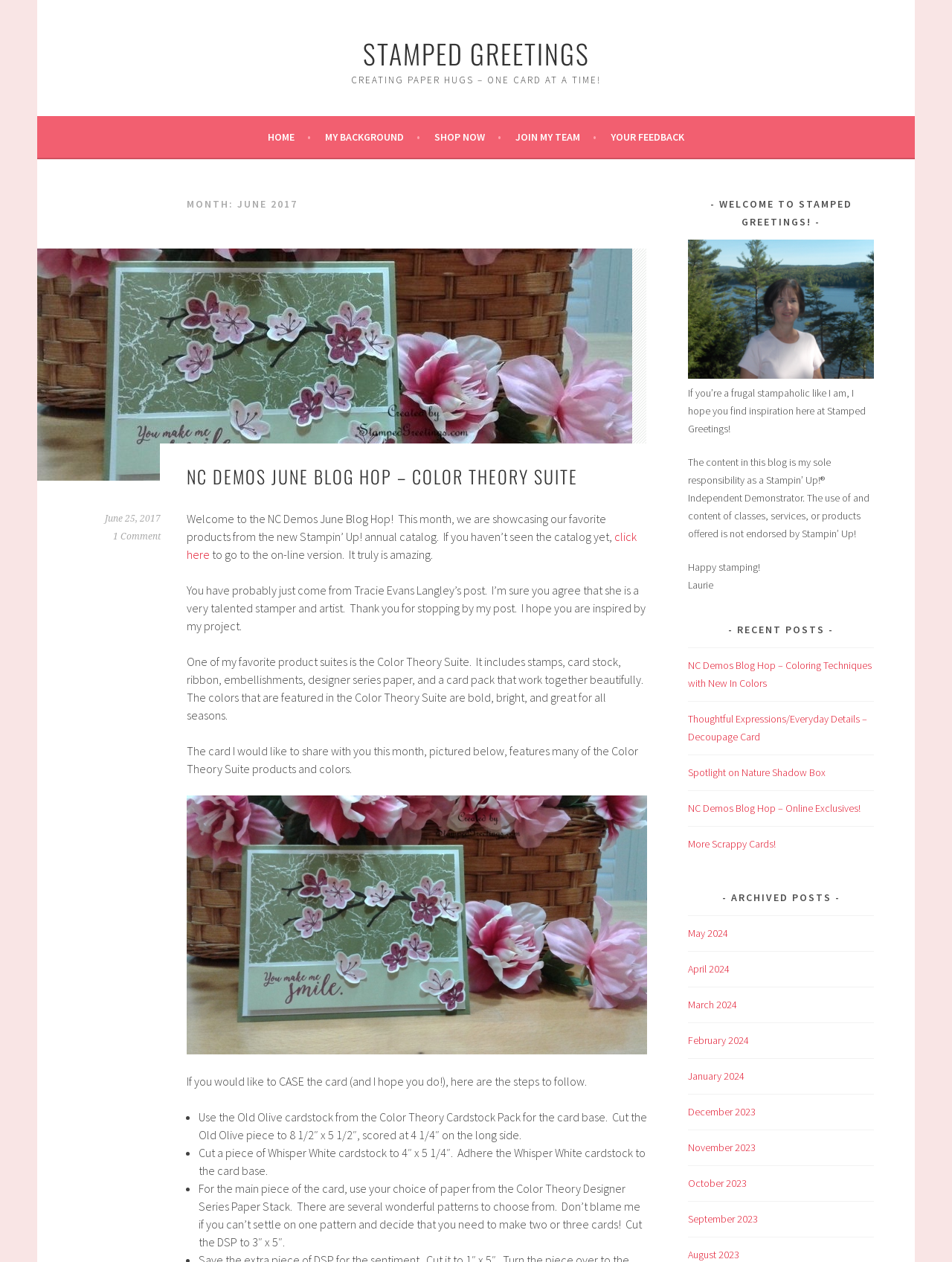What is the month of the archived post?
Utilize the information in the image to give a detailed answer to the question.

The month of the archived post is 'June 2017' which is mentioned in the heading 'MONTH: JUNE 2017' and is also the title of the webpage.